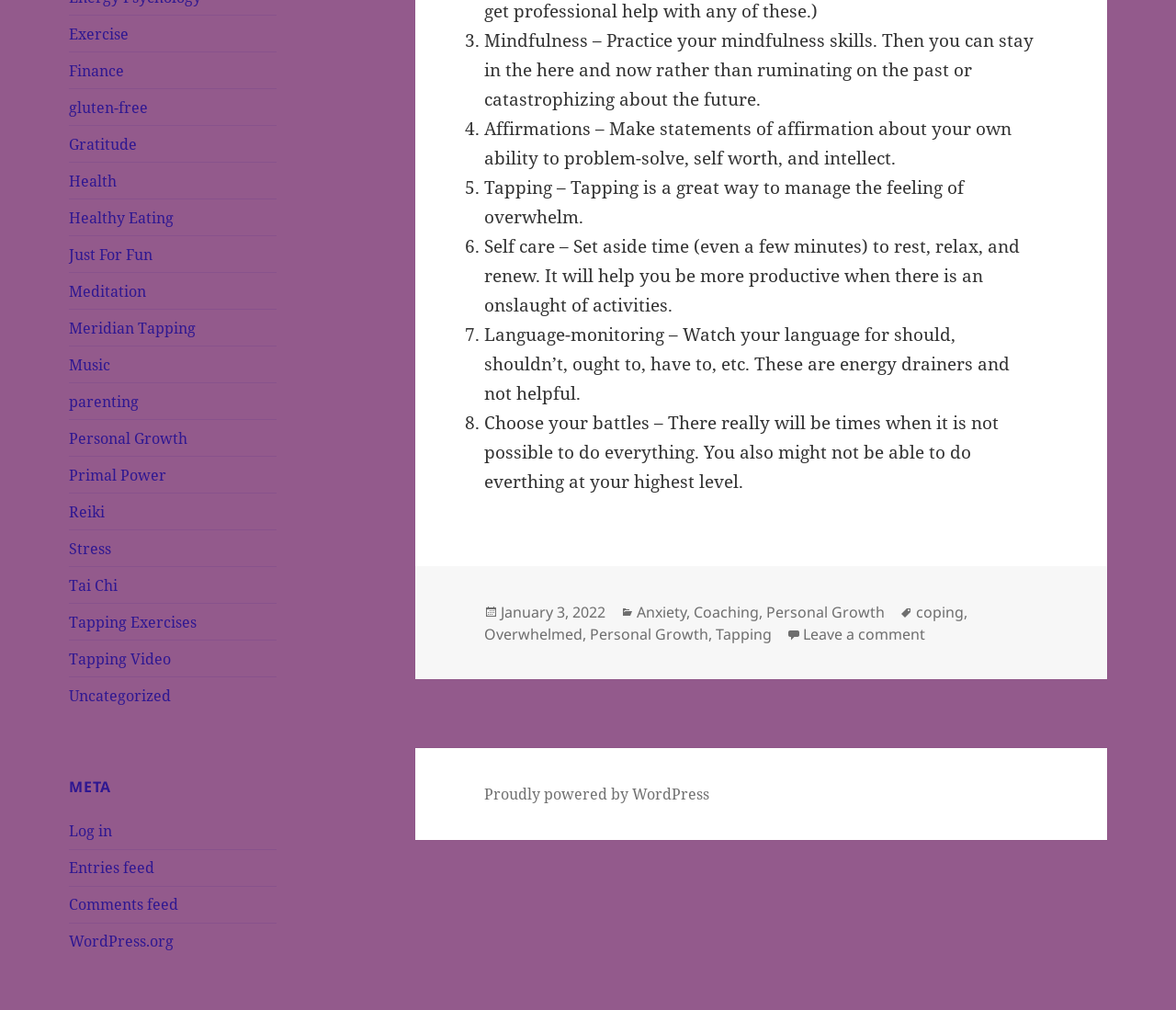Determine the bounding box coordinates of the clickable element to complete this instruction: "View the comments feed". Provide the coordinates in the format of four float numbers between 0 and 1, [left, top, right, bottom].

[0.059, 0.886, 0.152, 0.906]